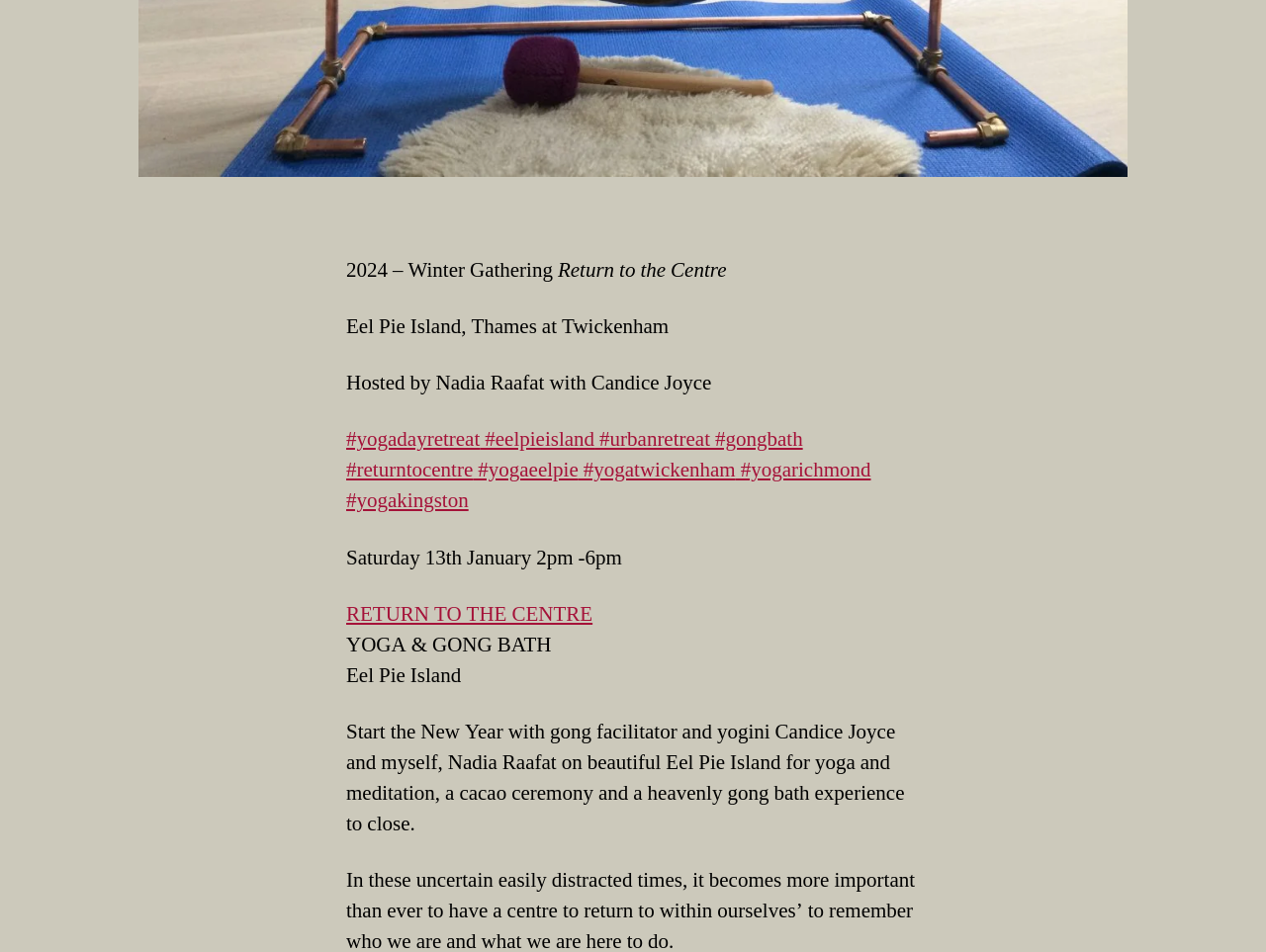For the element described, predict the bounding box coordinates as (top-left x, top-left y, bottom-right x, bottom-right y). All values should be between 0 and 1. Element description: RETURN TO THE CENTRE

[0.273, 0.655, 0.468, 0.683]